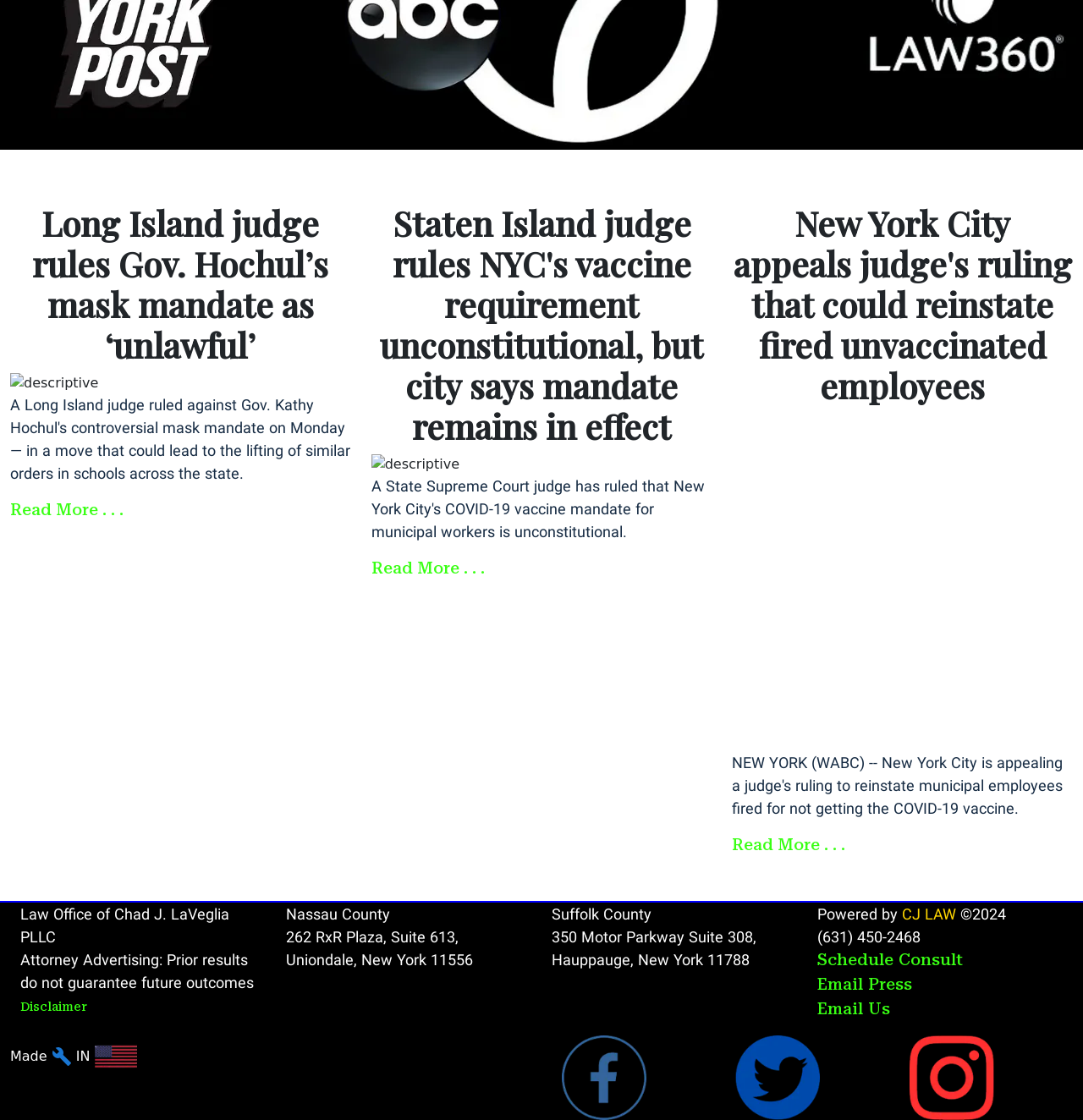Using the given element description, provide the bounding box coordinates (top-left x, top-left y, bottom-right x, bottom-right y) for the corresponding UI element in the screenshot: Read More . . .

[0.343, 0.498, 0.447, 0.516]